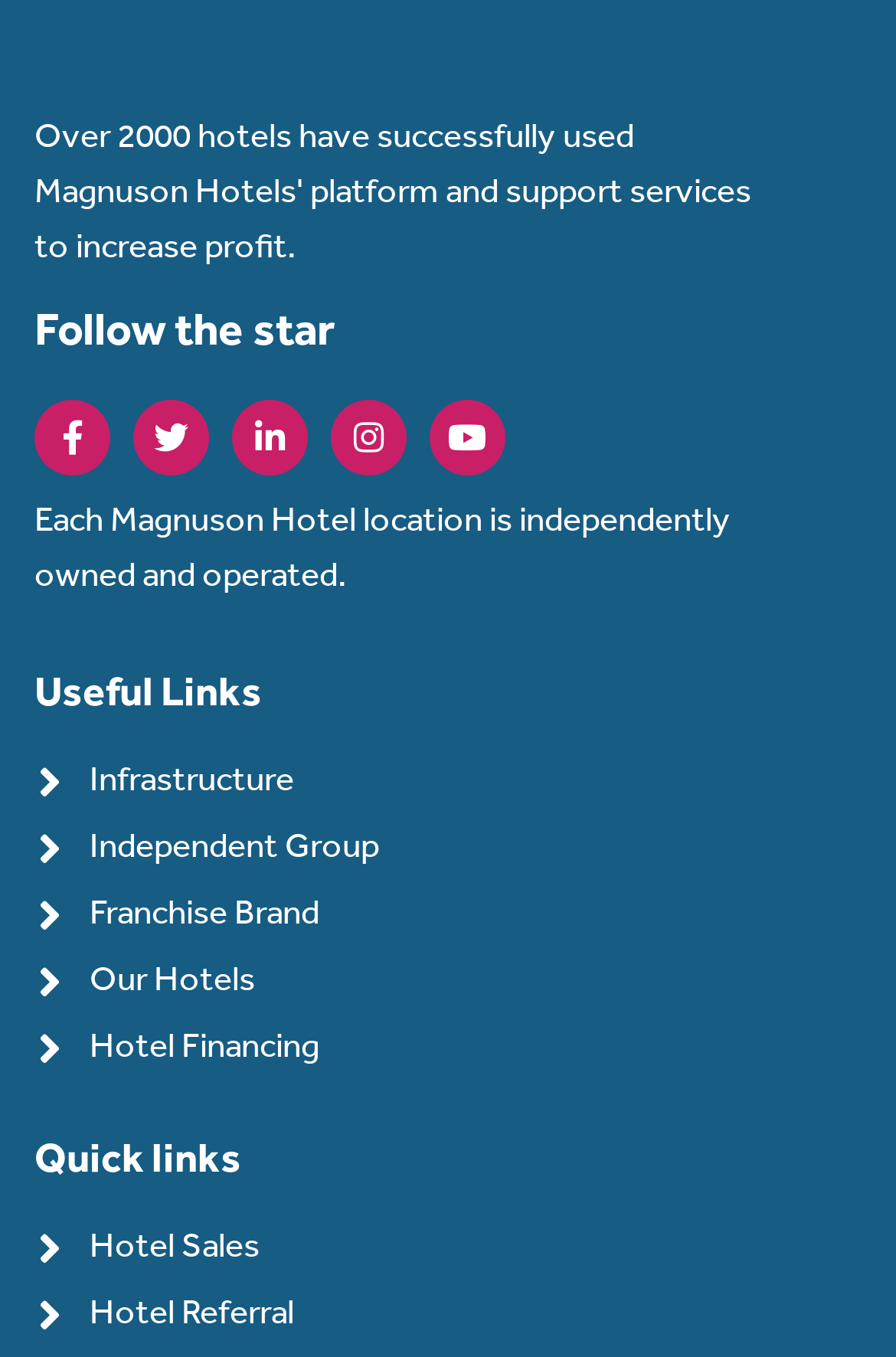Determine the bounding box coordinates for the area that should be clicked to carry out the following instruction: "Learn about Infrastructure".

[0.023, 0.561, 0.962, 0.595]